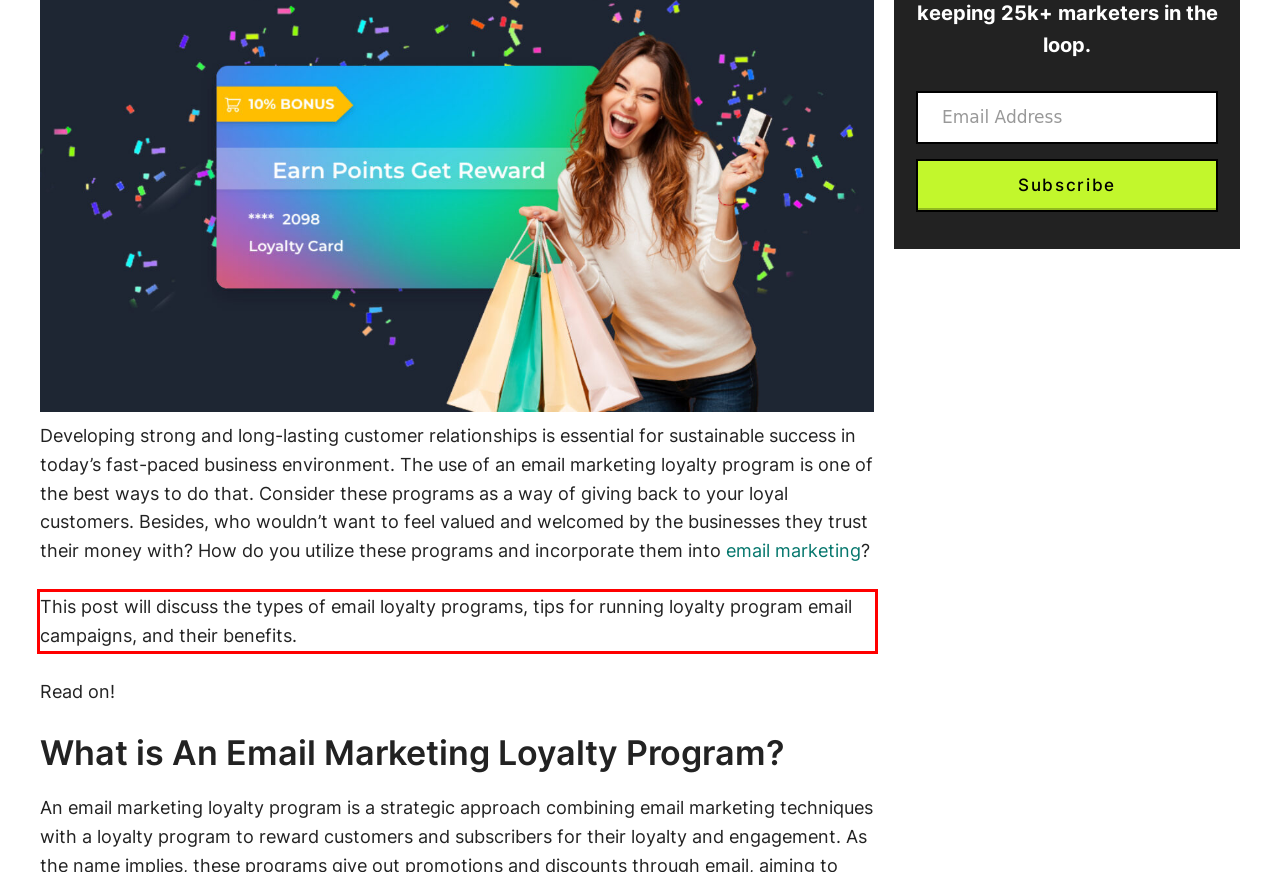Please identify and extract the text from the UI element that is surrounded by a red bounding box in the provided webpage screenshot.

This post will discuss the types of email loyalty programs, tips for running loyalty program email campaigns, and their benefits.